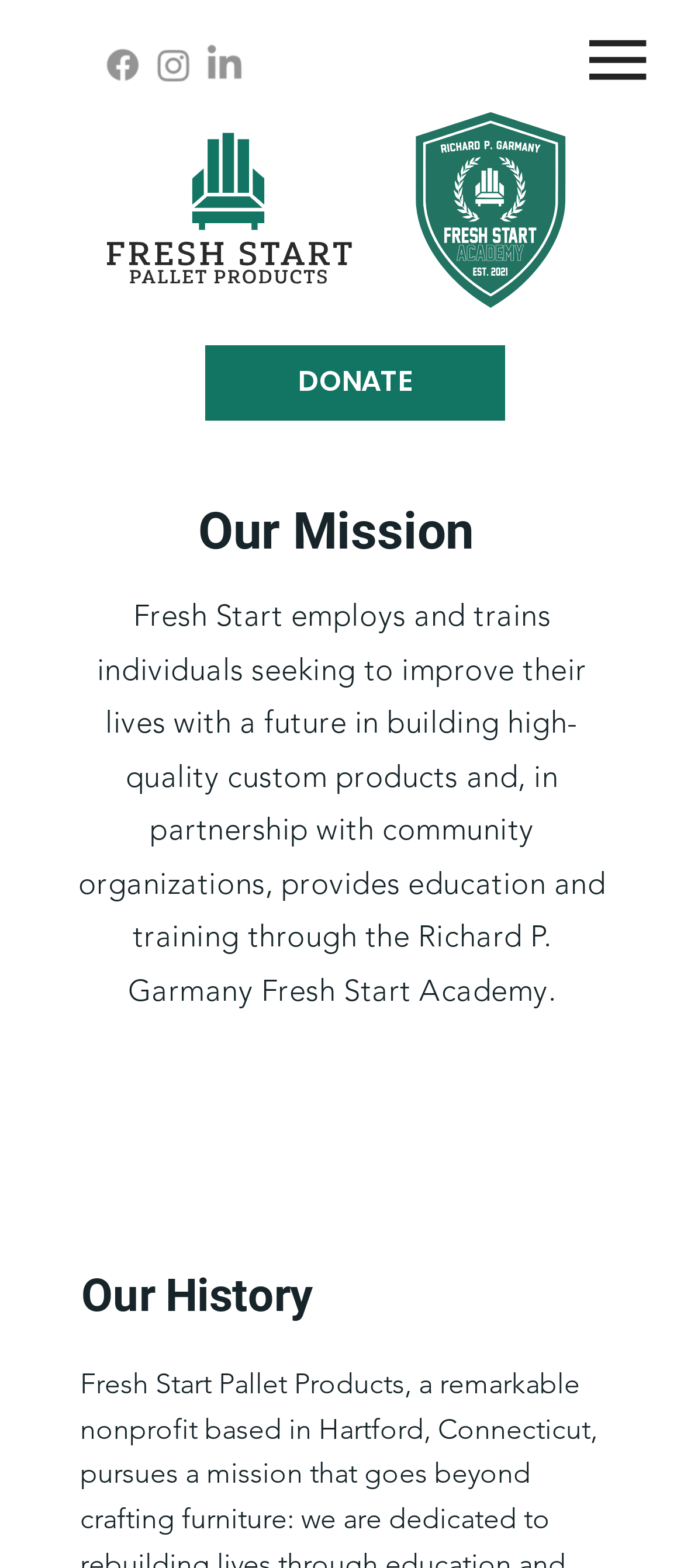Give the bounding box coordinates for this UI element: "parent_node: DONATE". The coordinates should be four float numbers between 0 and 1, arranged as [left, top, right, bottom].

[0.862, 0.02, 0.945, 0.056]